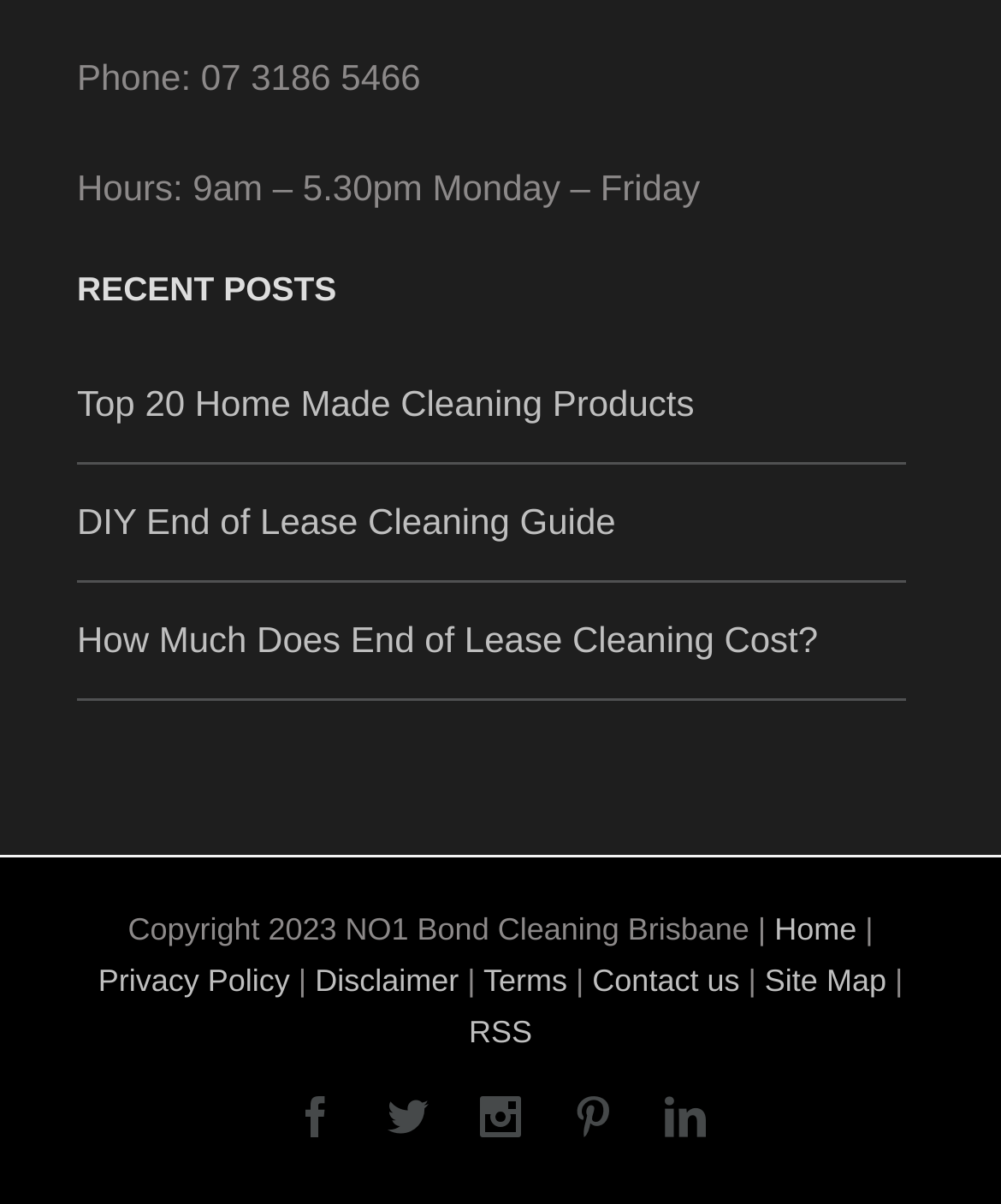Determine the bounding box coordinates of the element that should be clicked to execute the following command: "Contact us".

[0.592, 0.799, 0.739, 0.829]